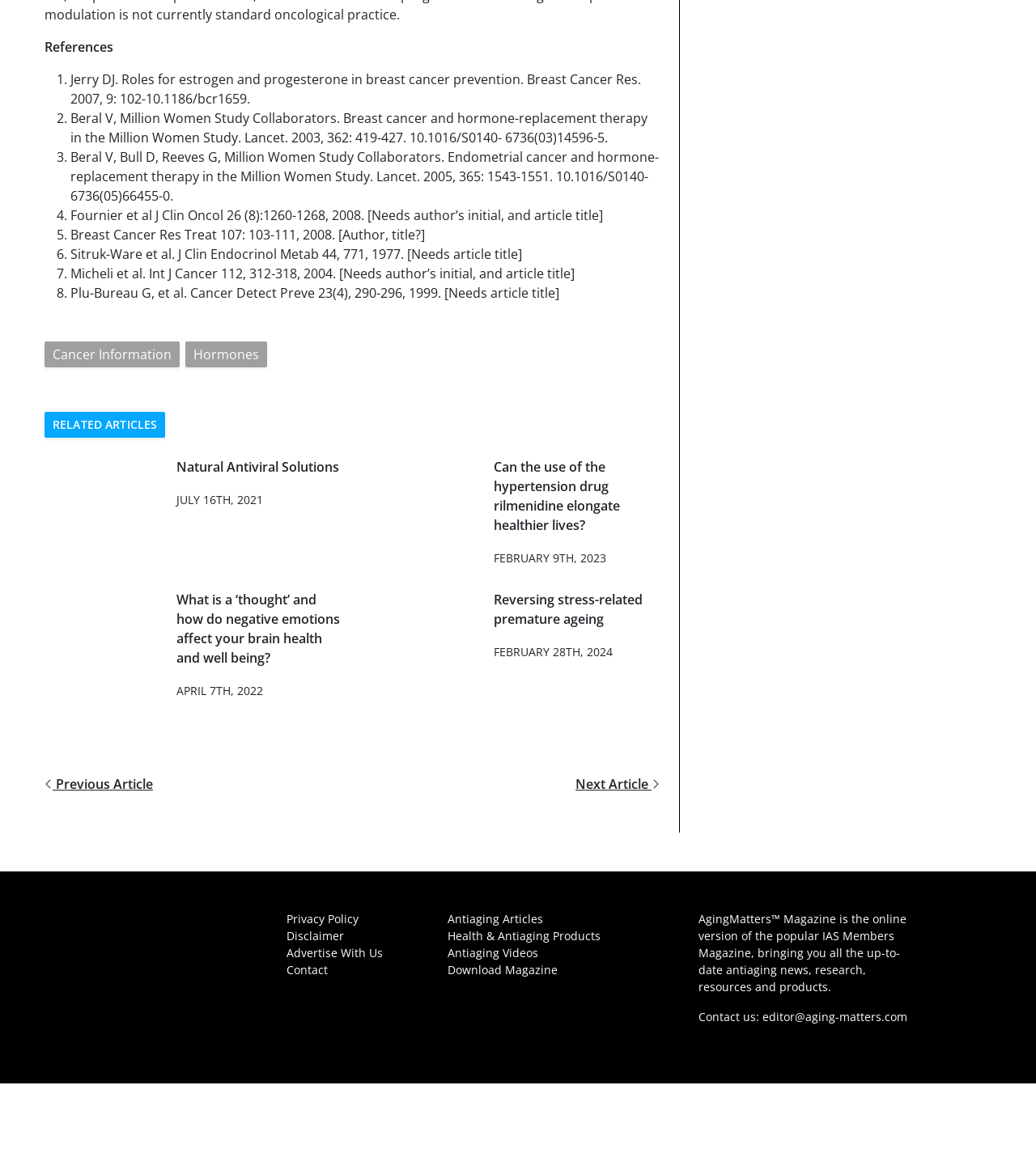What is the email address provided for contact?
Refer to the image and provide a one-word or short phrase answer.

editor@aging-matters.com